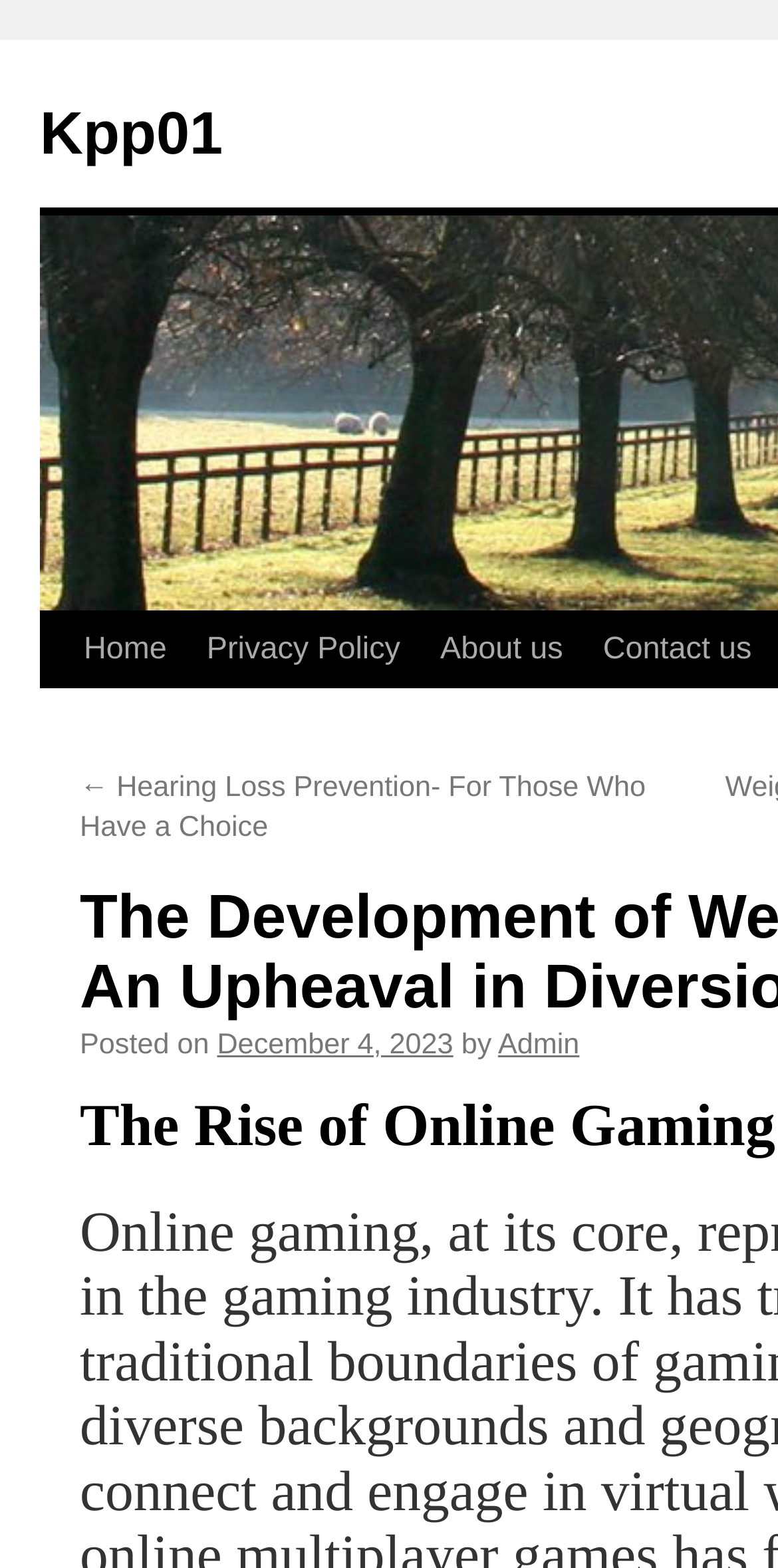Please specify the bounding box coordinates of the area that should be clicked to accomplish the following instruction: "Search for something". The coordinates should consist of four float numbers between 0 and 1, i.e., [left, top, right, bottom].

None